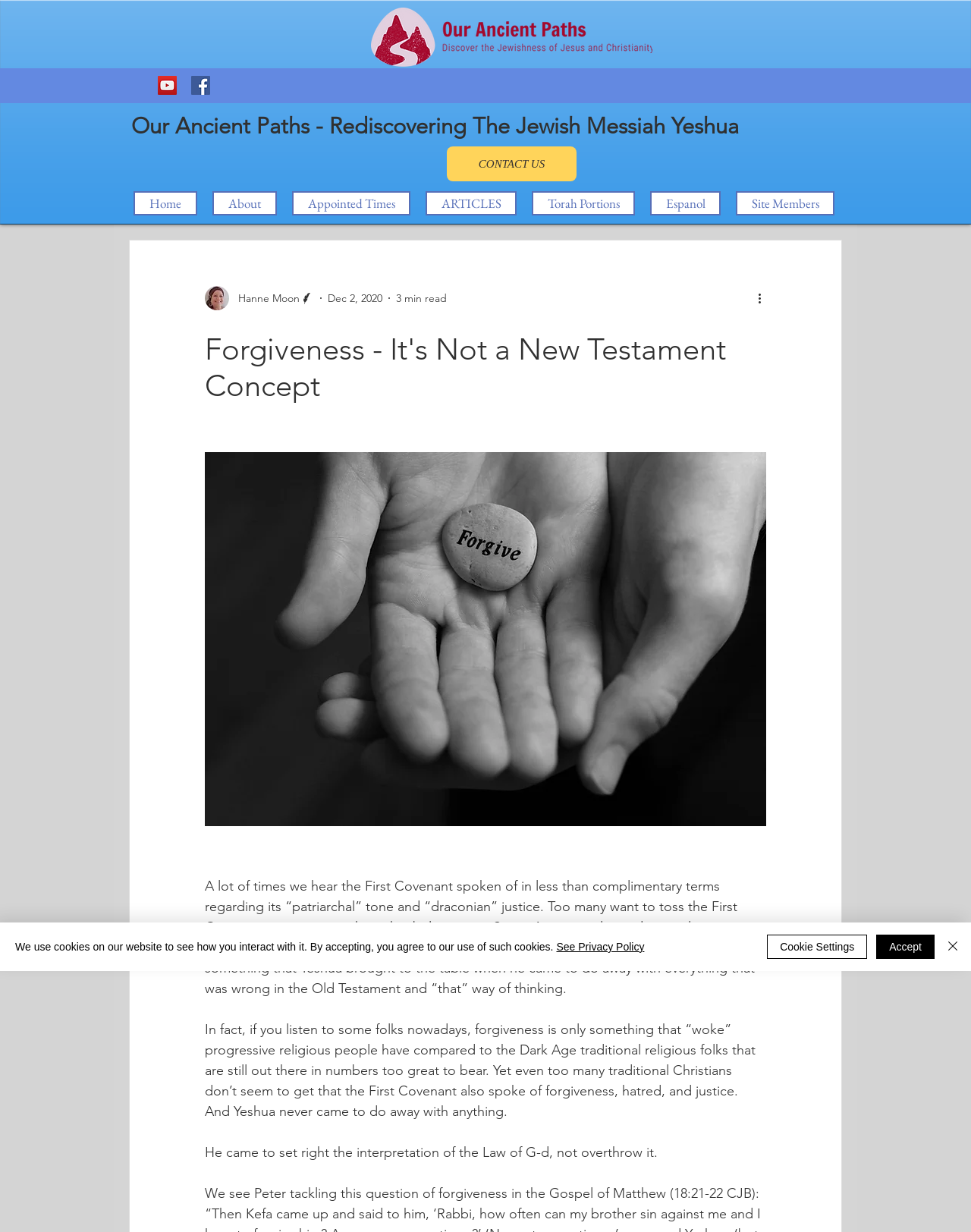What is the estimated reading time of the article?
Please provide a comprehensive answer to the question based on the webpage screenshot.

I found the estimated reading time of the article by looking at the section below the main heading, which contains information about the article. The estimated reading time is '3 min read', which suggests that the article can be read in approximately 3 minutes.